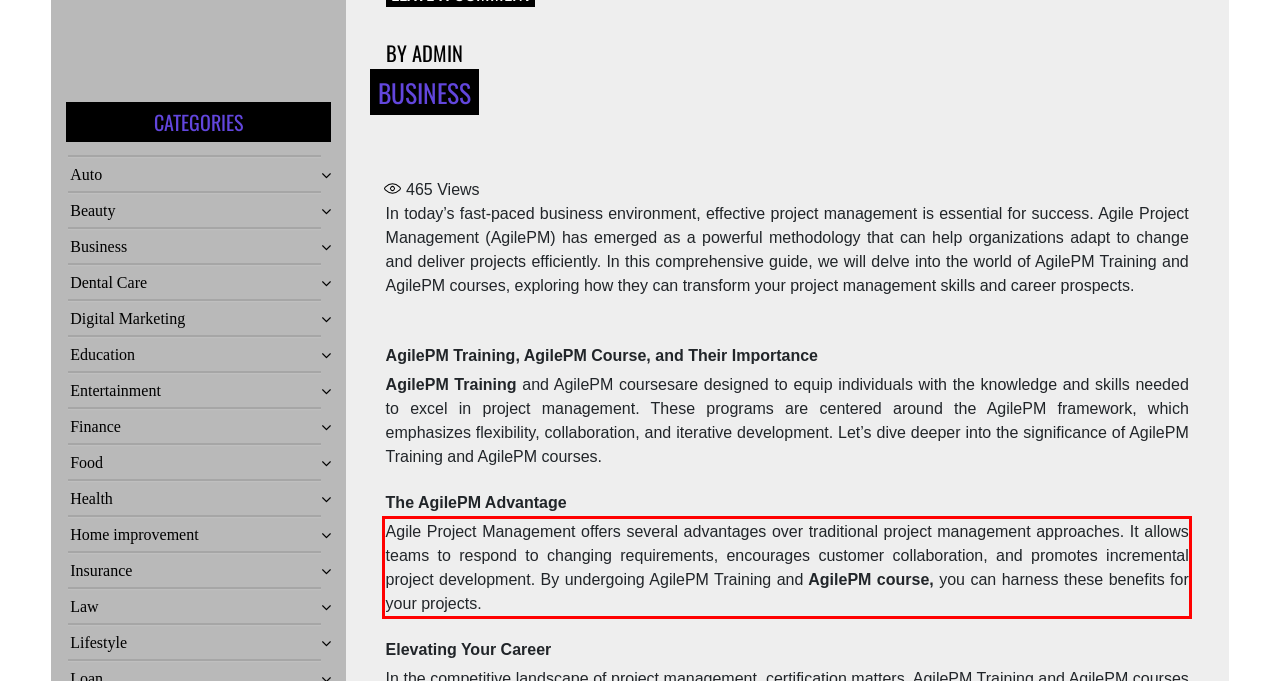Locate the red bounding box in the provided webpage screenshot and use OCR to determine the text content inside it.

Agile Project Management offers several advantages over traditional project management approaches. It allows teams to respond to changing requirements, encourages customer collaboration, and promotes incremental project development. By undergoing AgilePM Training and AgilePM course, you can harness these benefits for your projects.